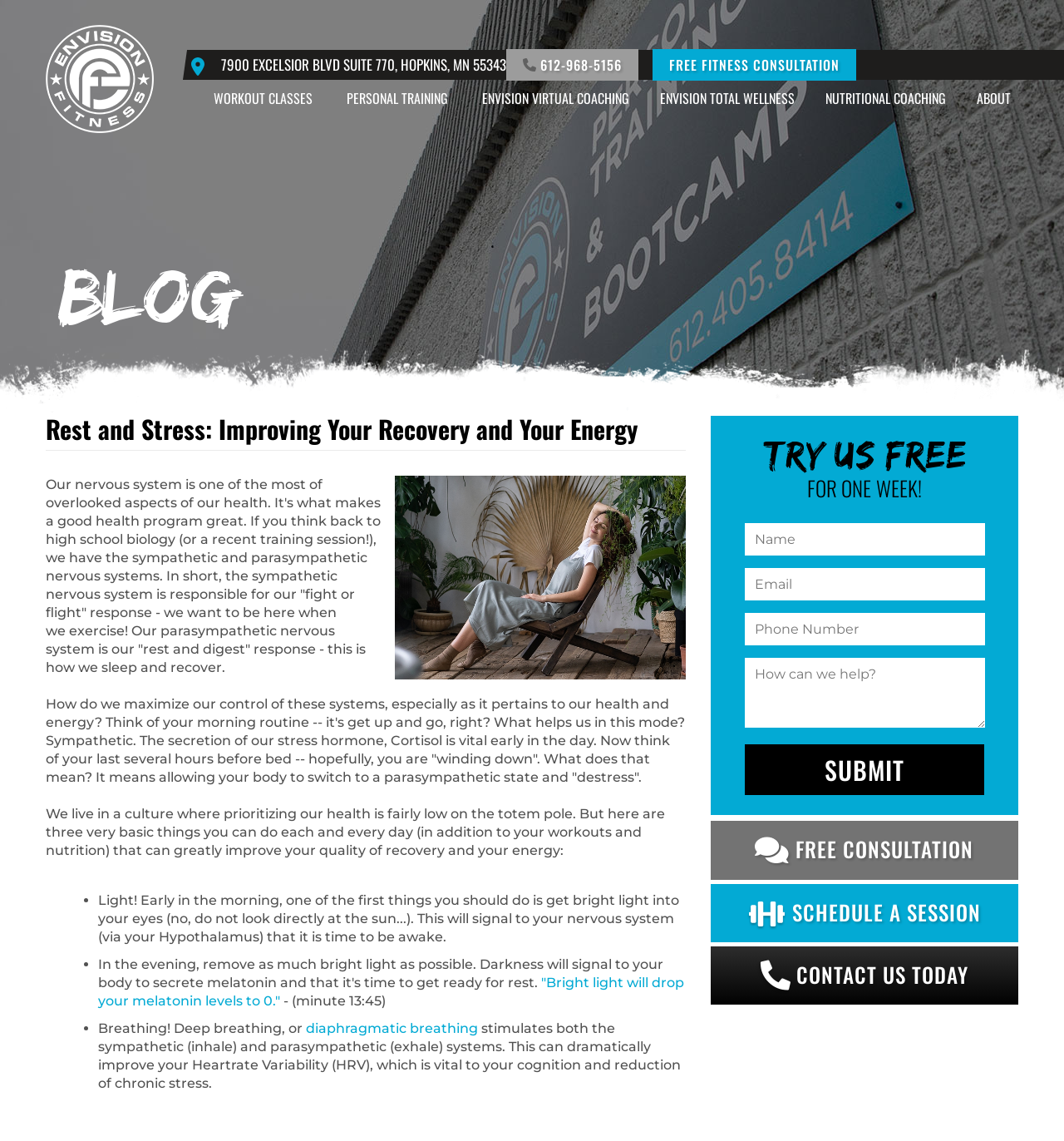Could you locate the bounding box coordinates for the section that should be clicked to accomplish this task: "Click Envision Fitness".

[0.043, 0.022, 0.145, 0.117]